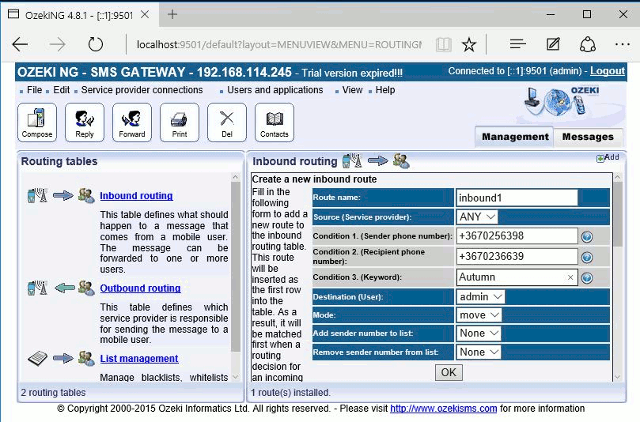Respond to the question with just a single word or phrase: 
What options are available for managing users?

List of added sender numbers